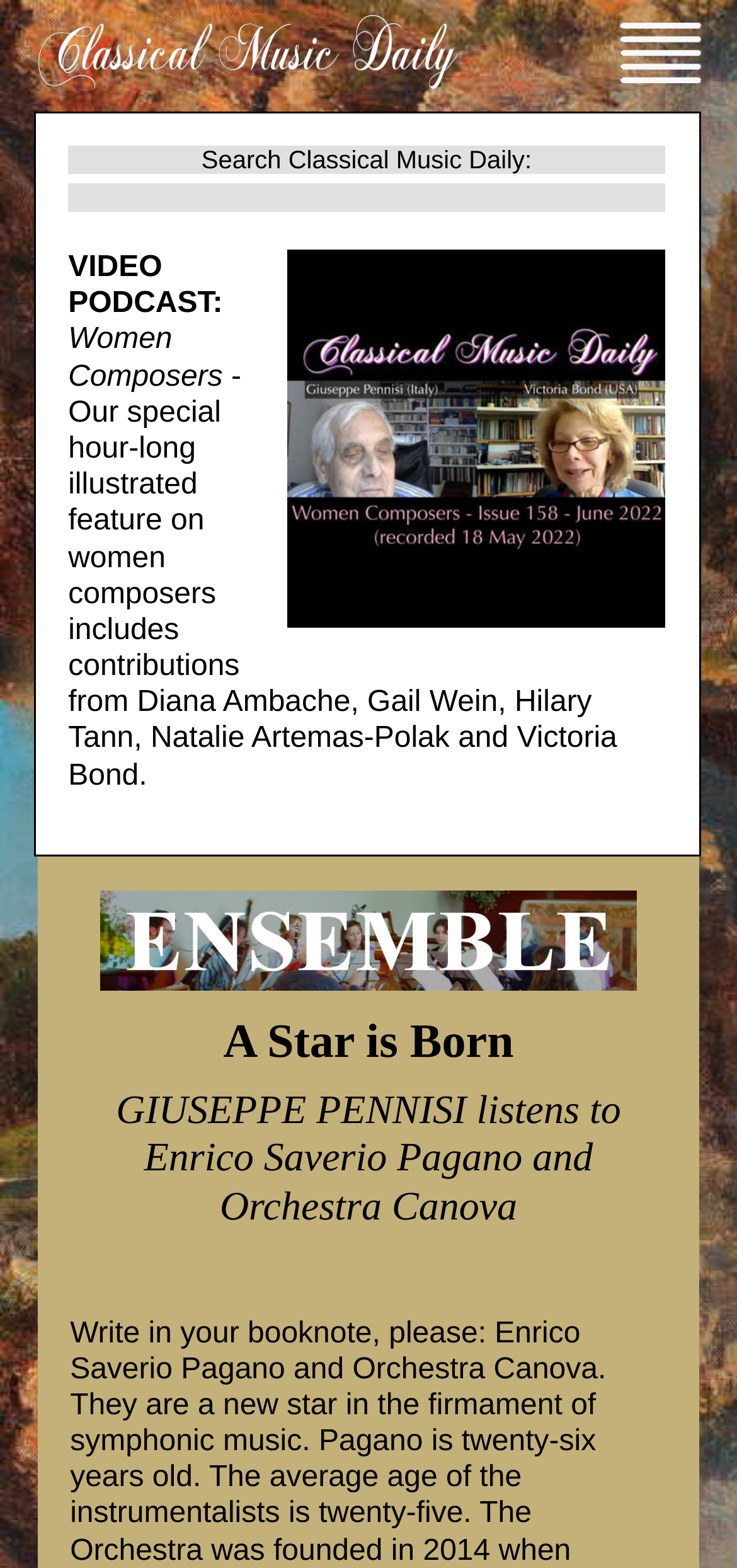Please give a short response to the question using one word or a phrase:
What is the name of the ensemble?

Ensemble